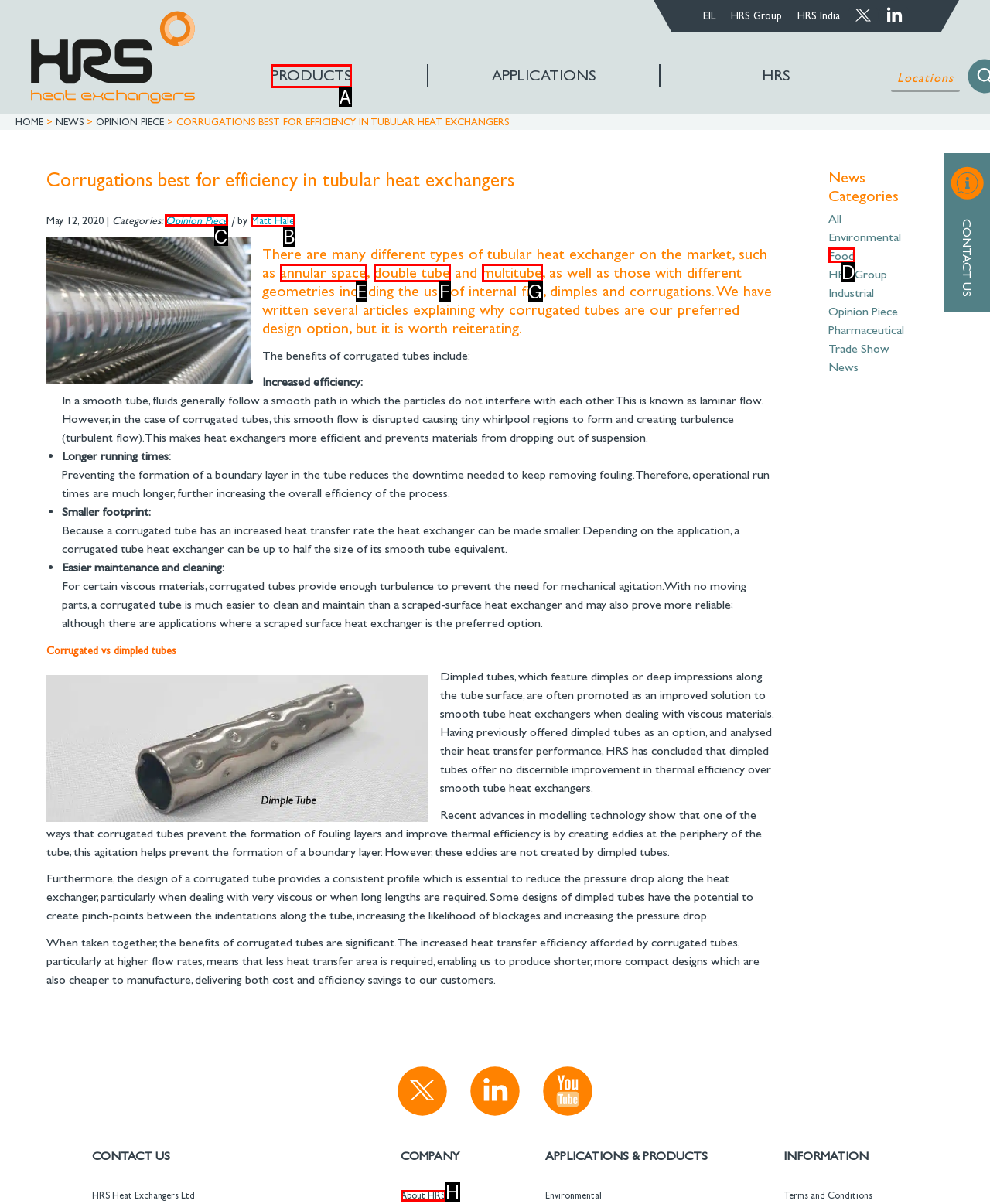Identify the letter of the UI element I need to click to carry out the following instruction: Click on the 'Opinion Piece' link

C